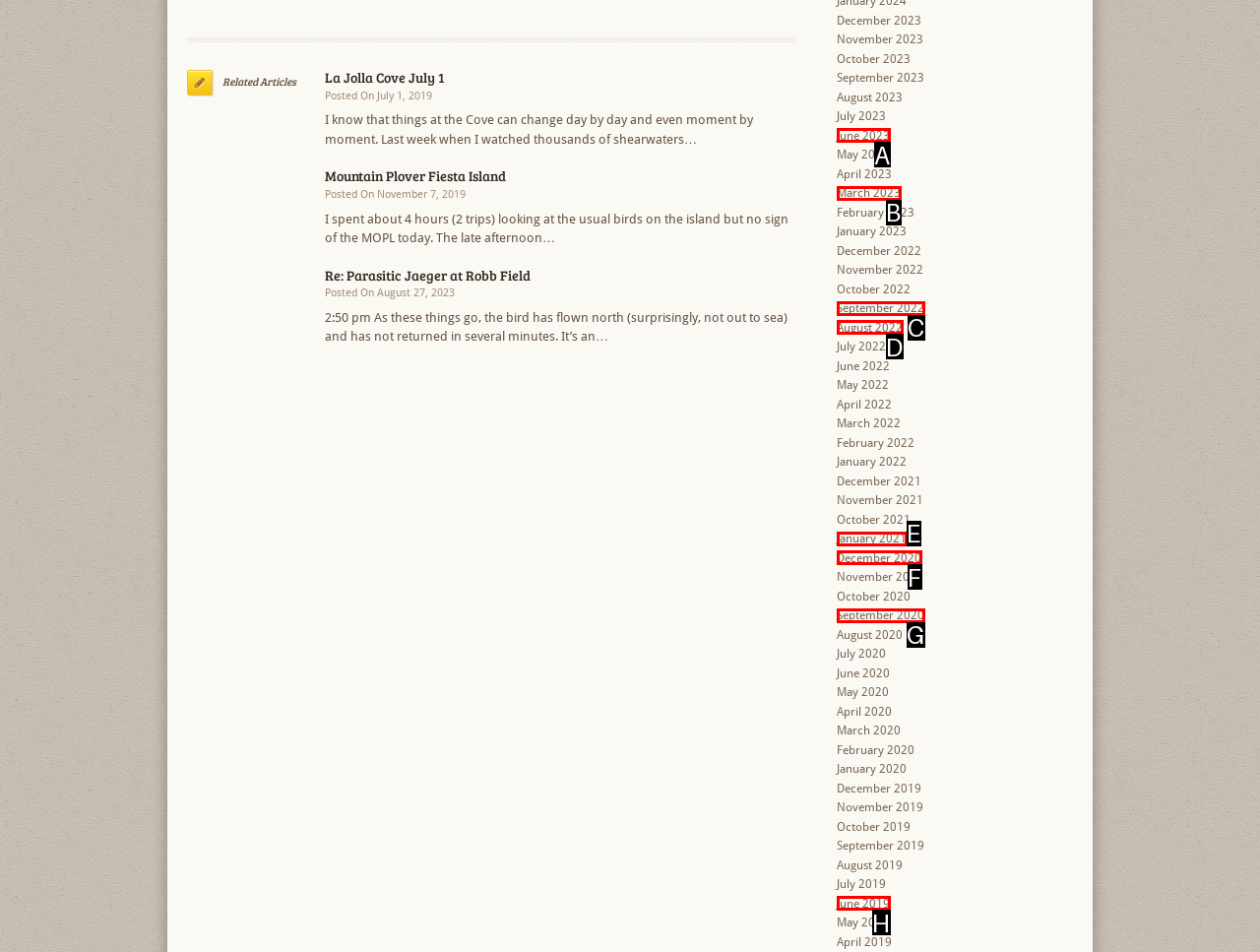Match the description to the correct option: The Football Freak
Provide the letter of the matching option directly.

None